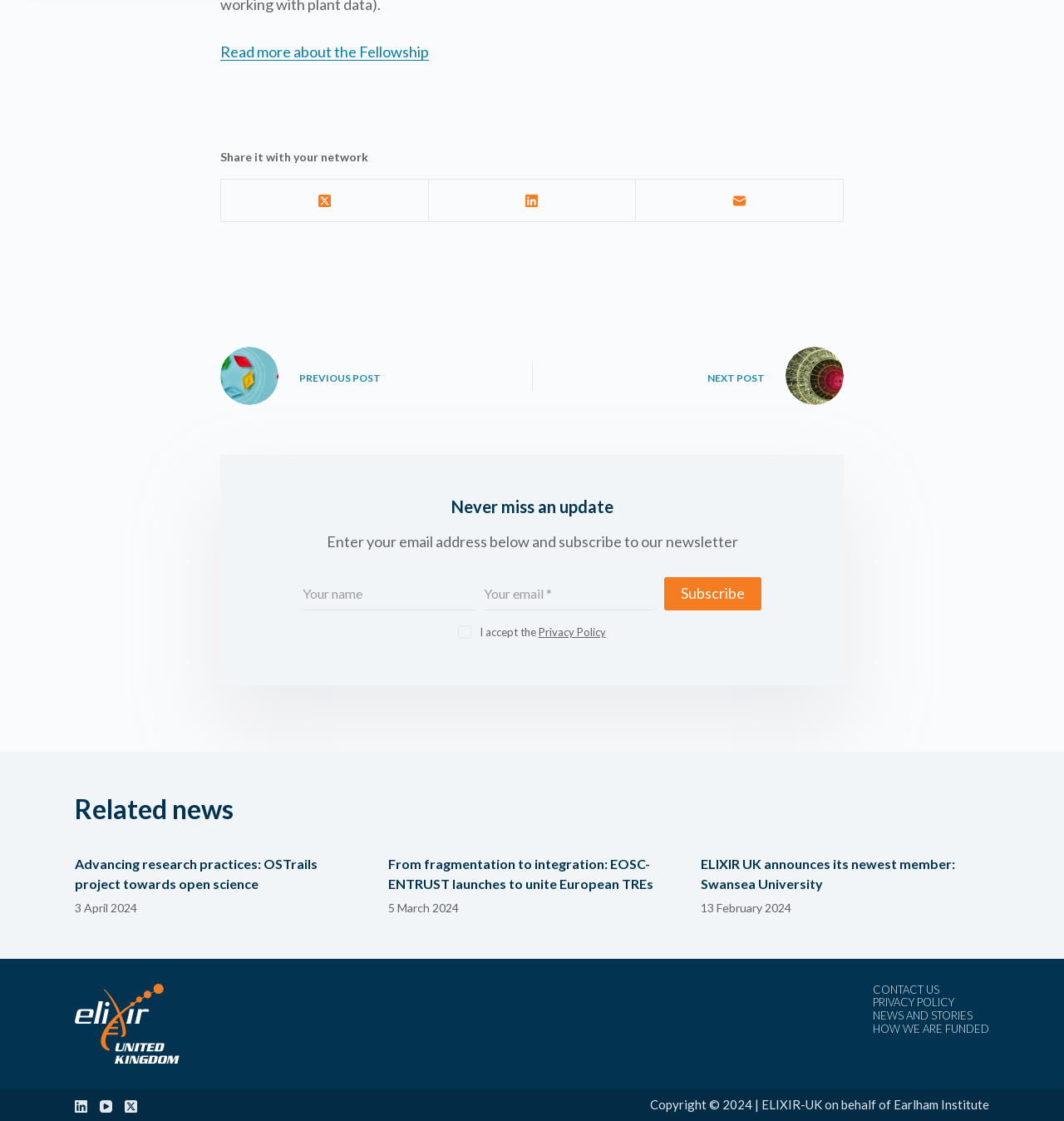Determine the bounding box coordinates of the UI element described below. Use the format (top-left x, top-left y, bottom-right x, bottom-right y) with floating point numbers between 0 and 1: Next Post ELIXIR EOSC Strategy

[0.523, 0.31, 0.793, 0.362]